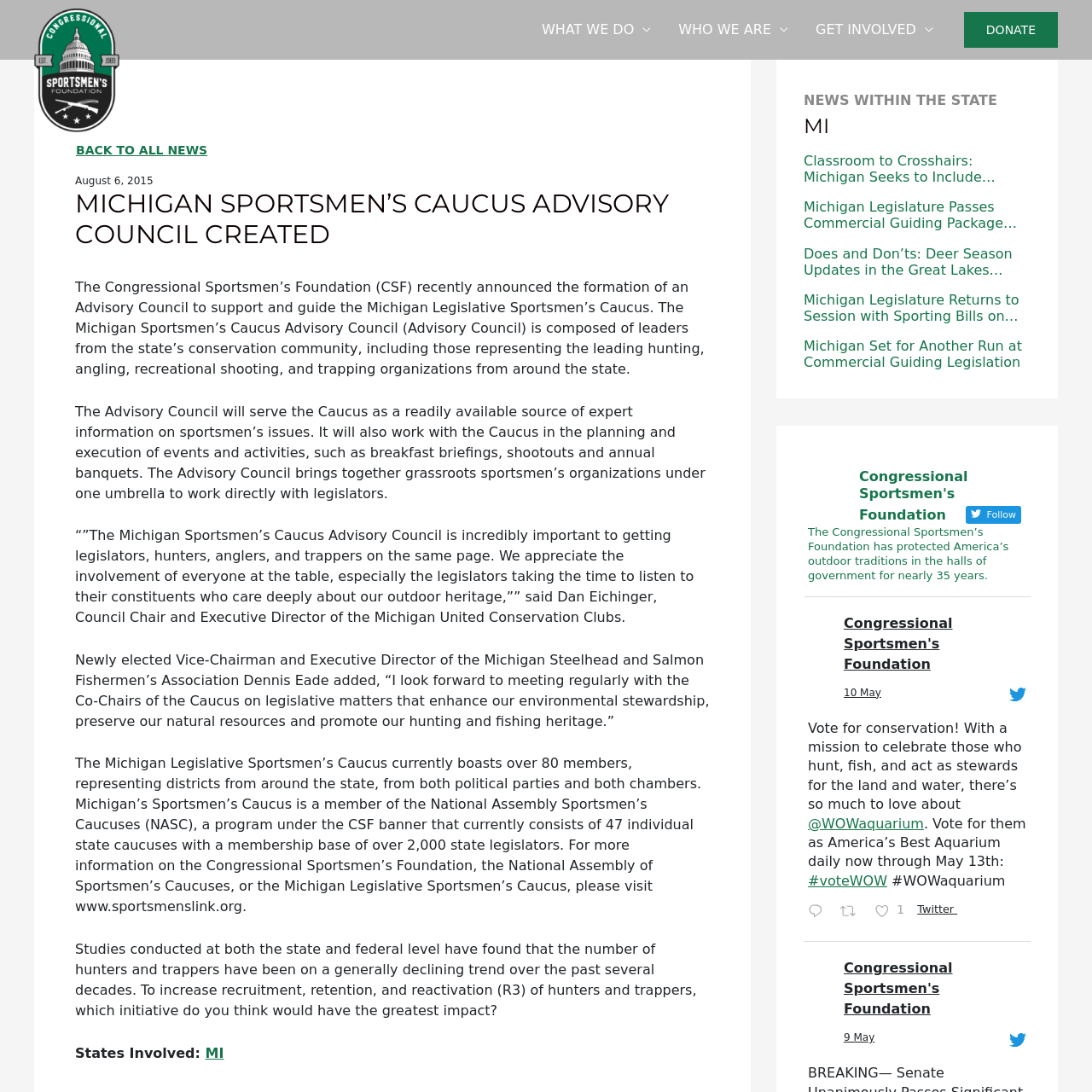What is the purpose of the Michigan Sportsmen’s Caucus Advisory Council?
Please look at the screenshot and answer in one word or a short phrase.

To serve as a source of expert information